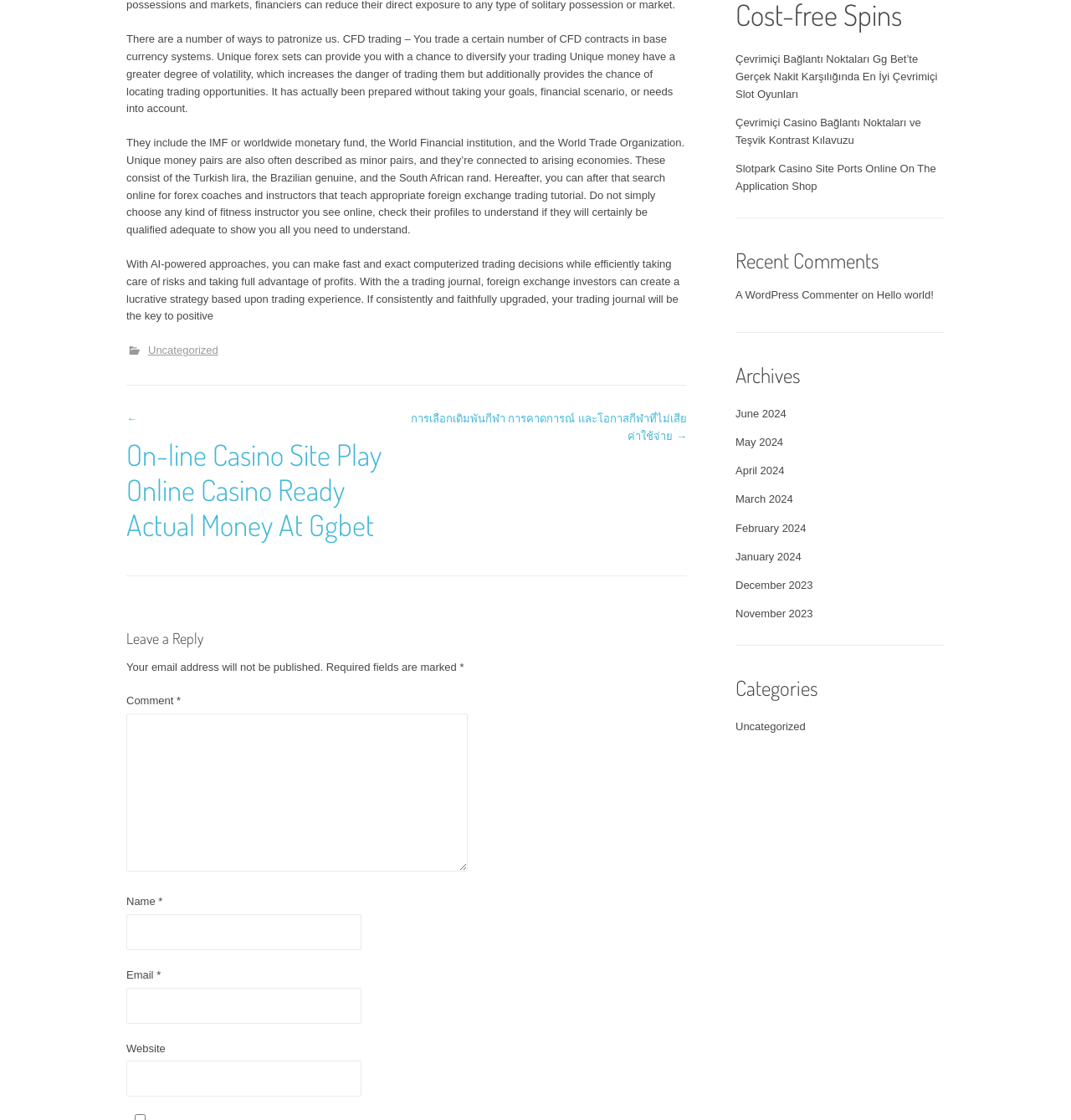Refer to the element description parent_node: Website name="url" and identify the corresponding bounding box in the screenshot. Format the coordinates as (top-left x, top-left y, bottom-right x, bottom-right y) with values in the range of 0 to 1.

[0.118, 0.947, 0.337, 0.979]